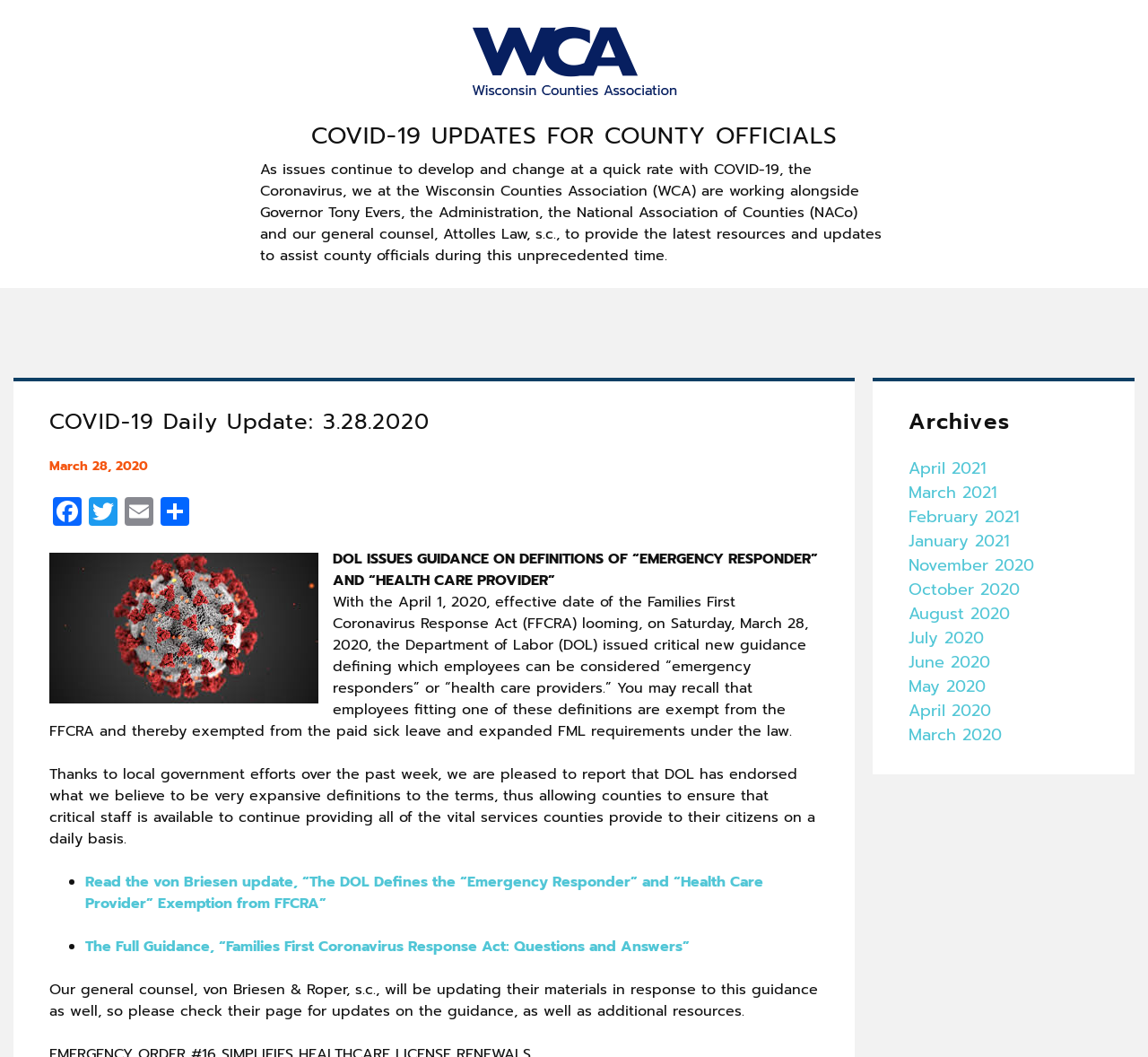Ascertain the bounding box coordinates for the UI element detailed here: "November 2020". The coordinates should be provided as [left, top, right, bottom] with each value being a float between 0 and 1.

[0.791, 0.522, 0.9, 0.546]